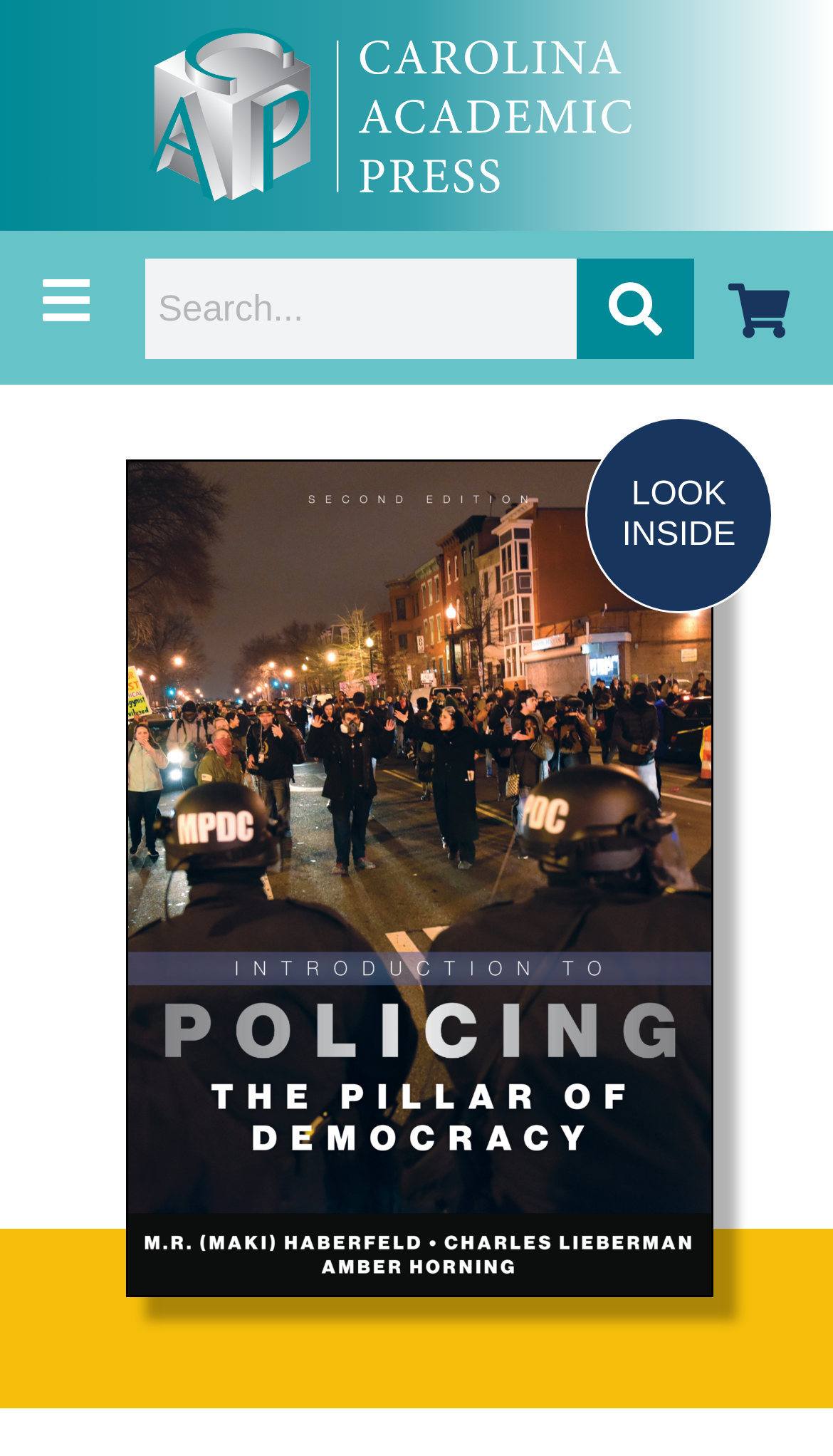Locate the headline of the webpage and generate its content.

Introduction to Policing